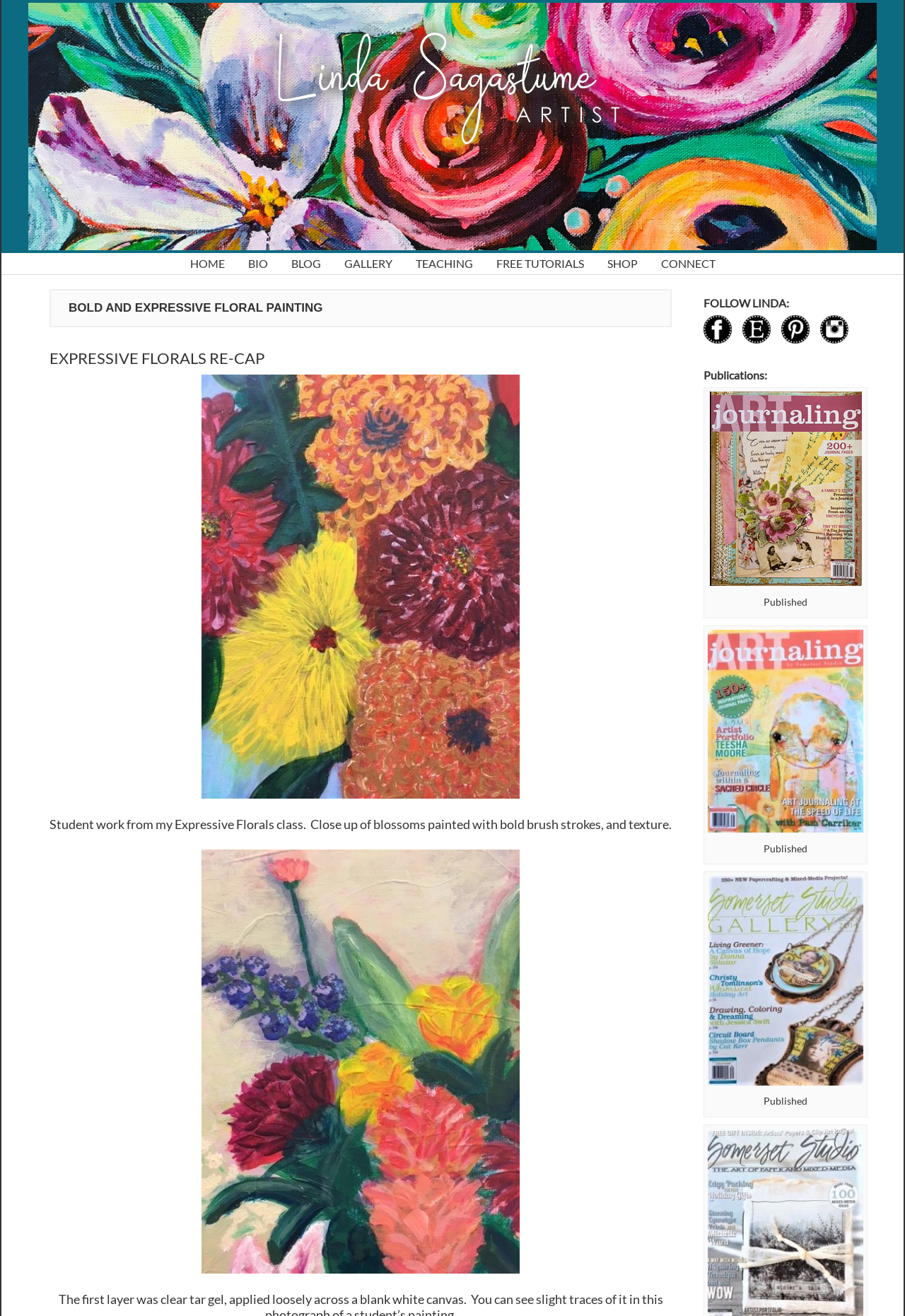What social media platforms can you follow the artist on?
Answer the question with a thorough and detailed explanation.

The answer can be found by looking at the images in the 'FOLLOW LINDA:' section, which are icons for Facebook, Etsy, Pinterest, and Instagram.